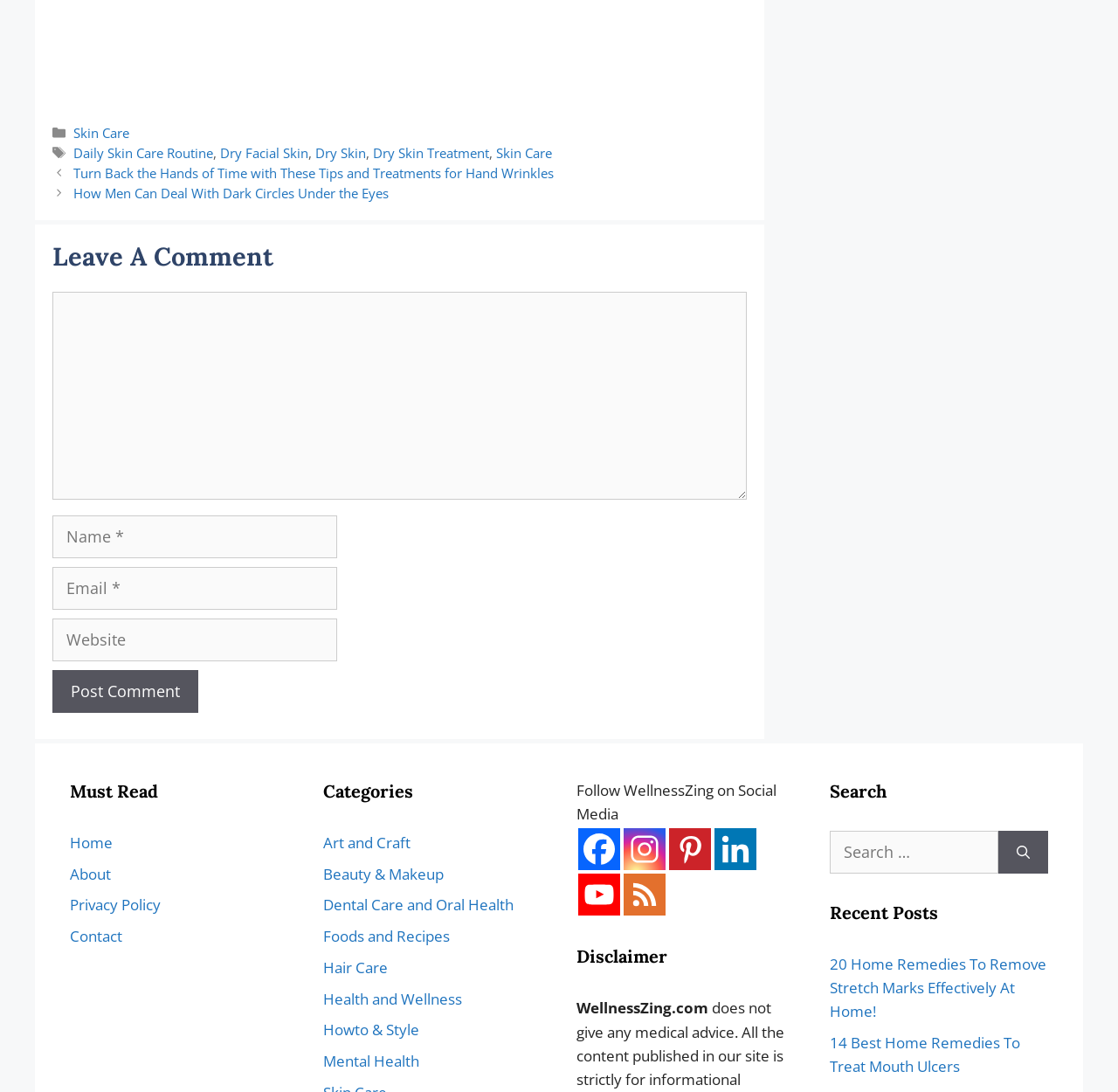Provide a brief response to the question below using a single word or phrase: 
How can users search for content on this website?

Using the search box